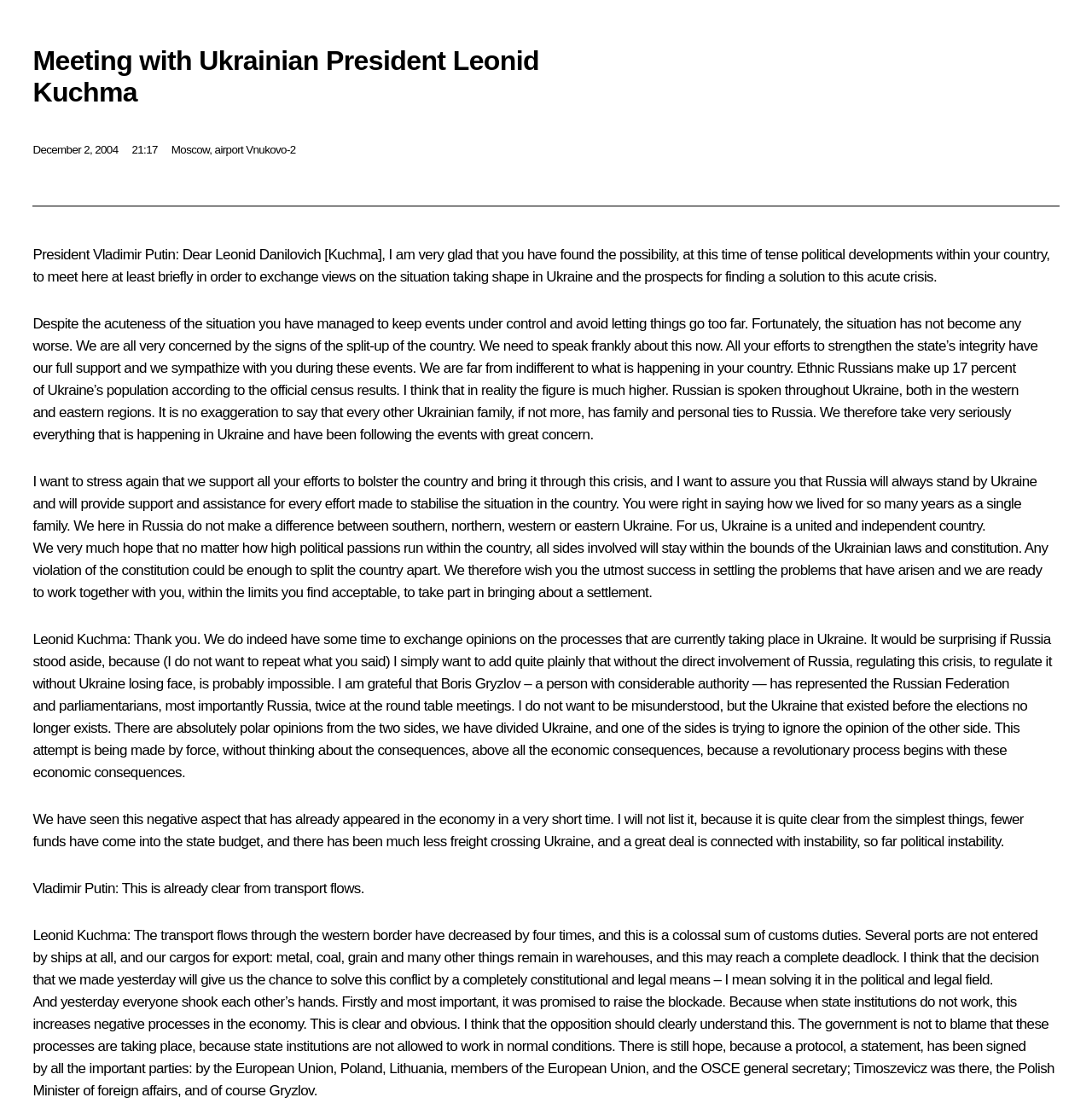Who is the President of Russia in this meeting?
Kindly give a detailed and elaborate answer to the question.

This answer can be obtained by reading the text content of the webpage, specifically the part where it says 'President Vladimir Putin: Dear Leonid Danilovich [Kuchma], ...' which indicates that Vladimir Putin is the President of Russia in this meeting.